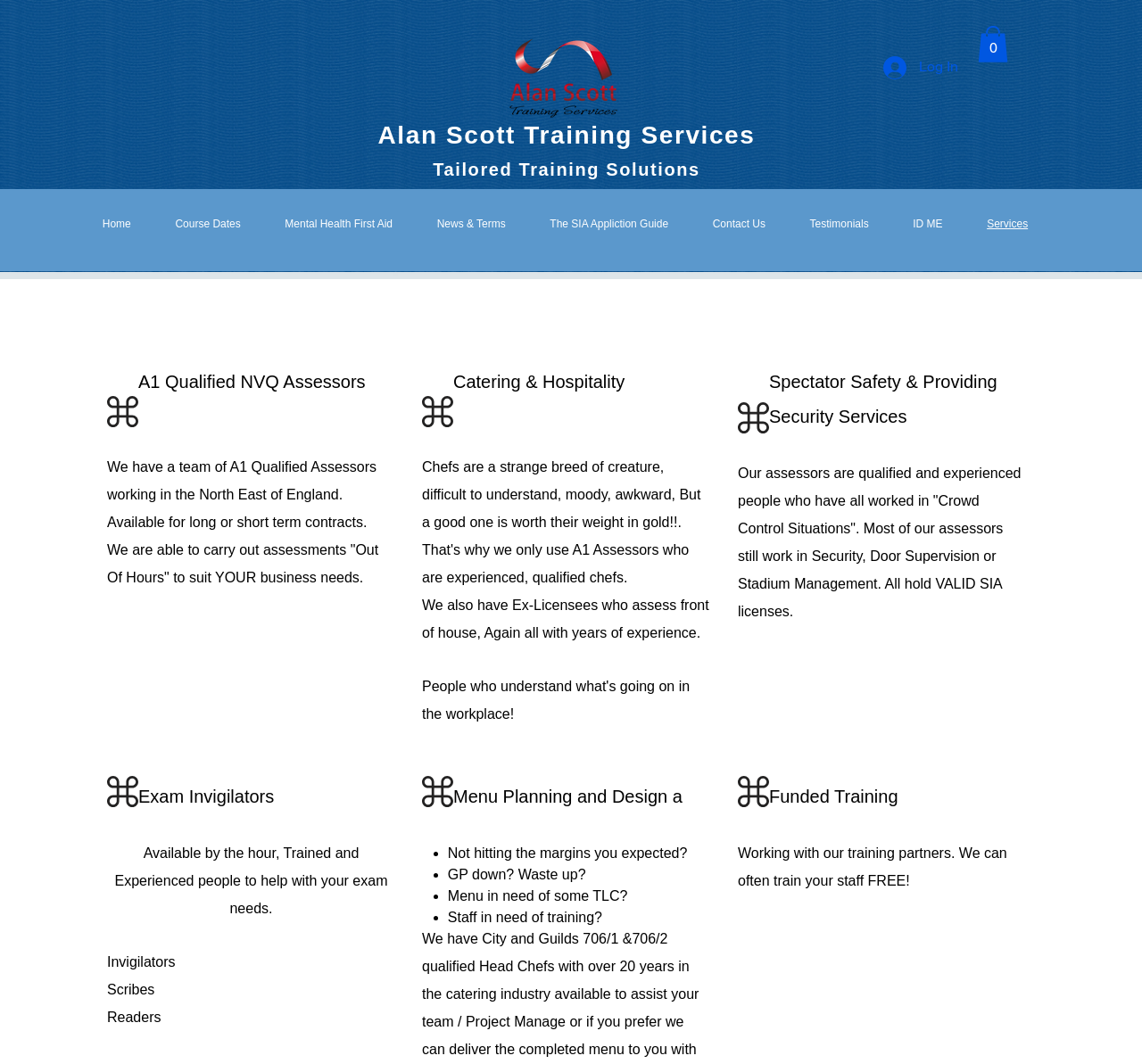Create a full and detailed caption for the entire webpage.

The webpage is about "Services" offered by Alan Scott Training Services. At the top, there is a background image spanning the entire width of the page. Below the background image, there are three links: "Alan Scott Training Services", "Tailored Training Solutions", and an empty link. To the right of these links, there is a "Log In" button with an icon, and a "Cart with 0 items" button with an SVG icon.

Below these elements, there is a navigation menu with eight links: "Home", "Course Dates", "Mental Health First Aid", "News & Terms", "The SIA Application Guide", "Contact Us", "Testimonials", and "ID ME". This menu spans almost the entire width of the page.

The main content of the page is divided into five sections, each with a heading and descriptive text. The first section is about "A1 Qualified NVQ Assessors", with a brief description of their services. The second section is about "Catering & Hospitality", with a humorous description of chefs and a mention of their experience. The third section is about "Spectator Safety & Providing Security Services", with a description of their assessors' qualifications and experience.

The fourth section is about "Exam Invigilators", with a brief description of their services, and mentions of "Scribes" and "Readers". The fifth section is about "Menu Planning and Design", with a list of four points, each describing a problem that their services can solve.

Throughout the page, there are no images other than the background image, the icon in the "Log In" button, and the SVG icon in the "Cart with 0 items" button.